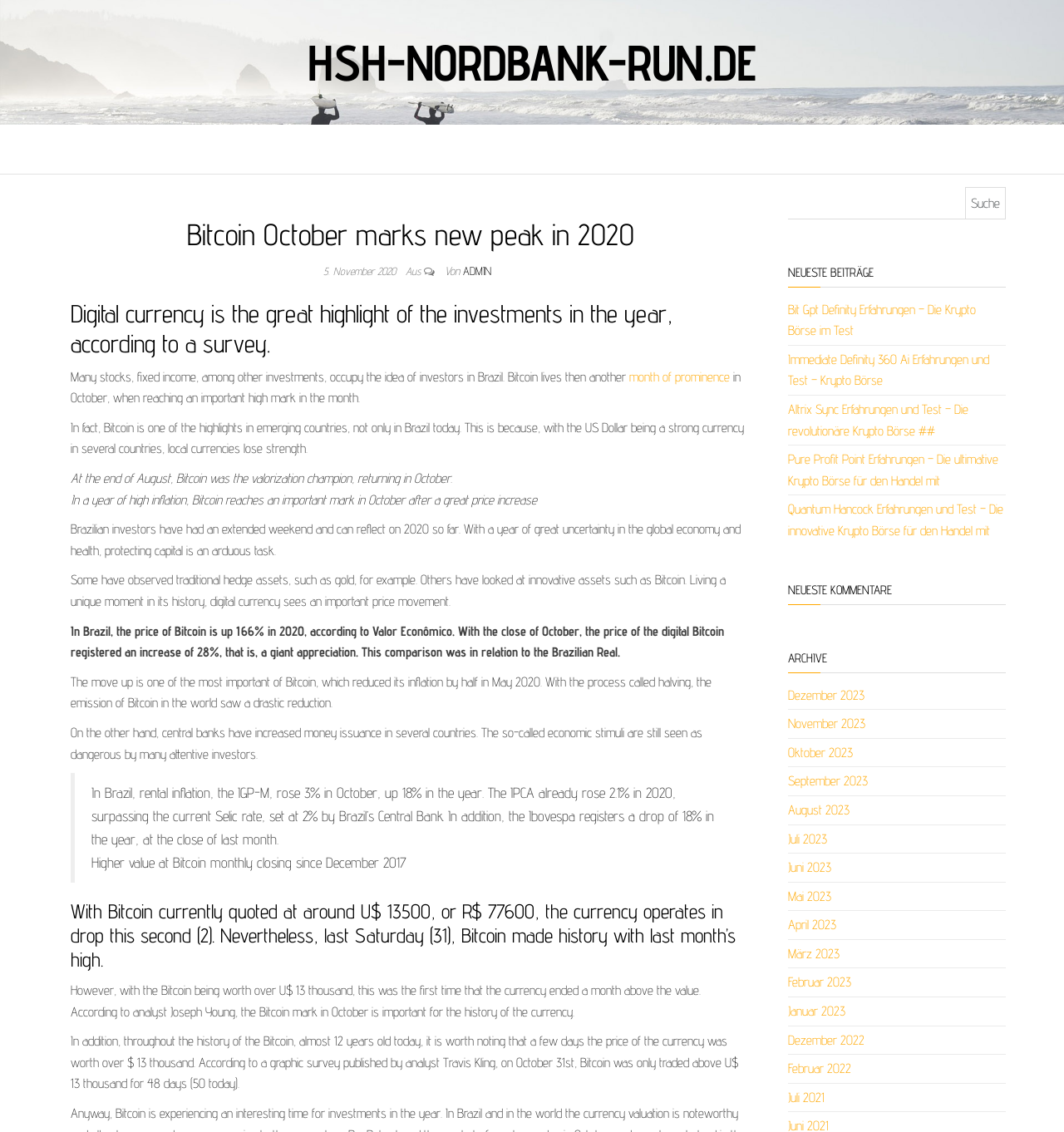Use a single word or phrase to answer the question: 
What is the current price of Bitcoin?

around U$ 13500